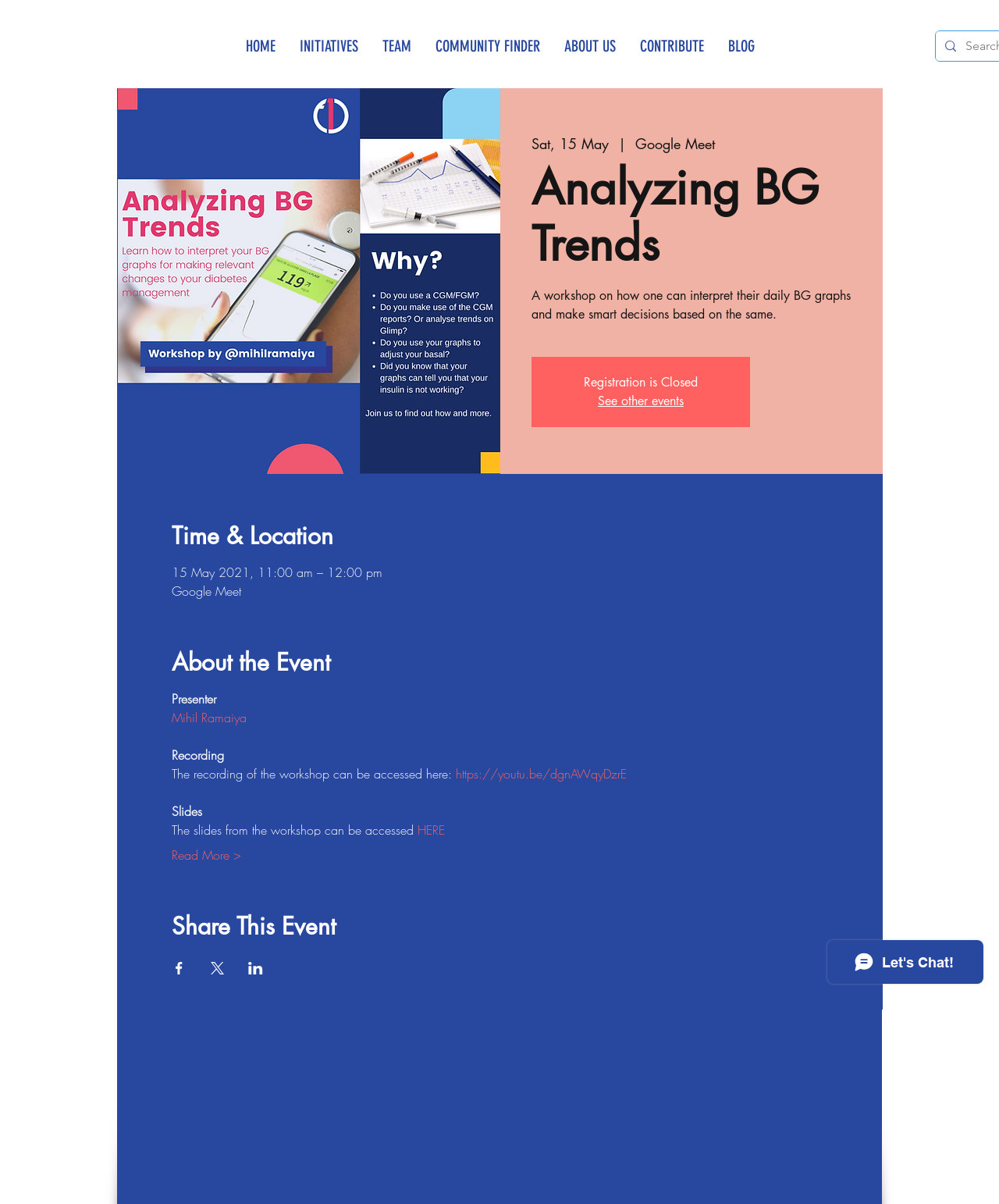Give a one-word or short-phrase answer to the following question: 
What is the date of the Analyzing BG Trends workshop?

Sat, 15 May